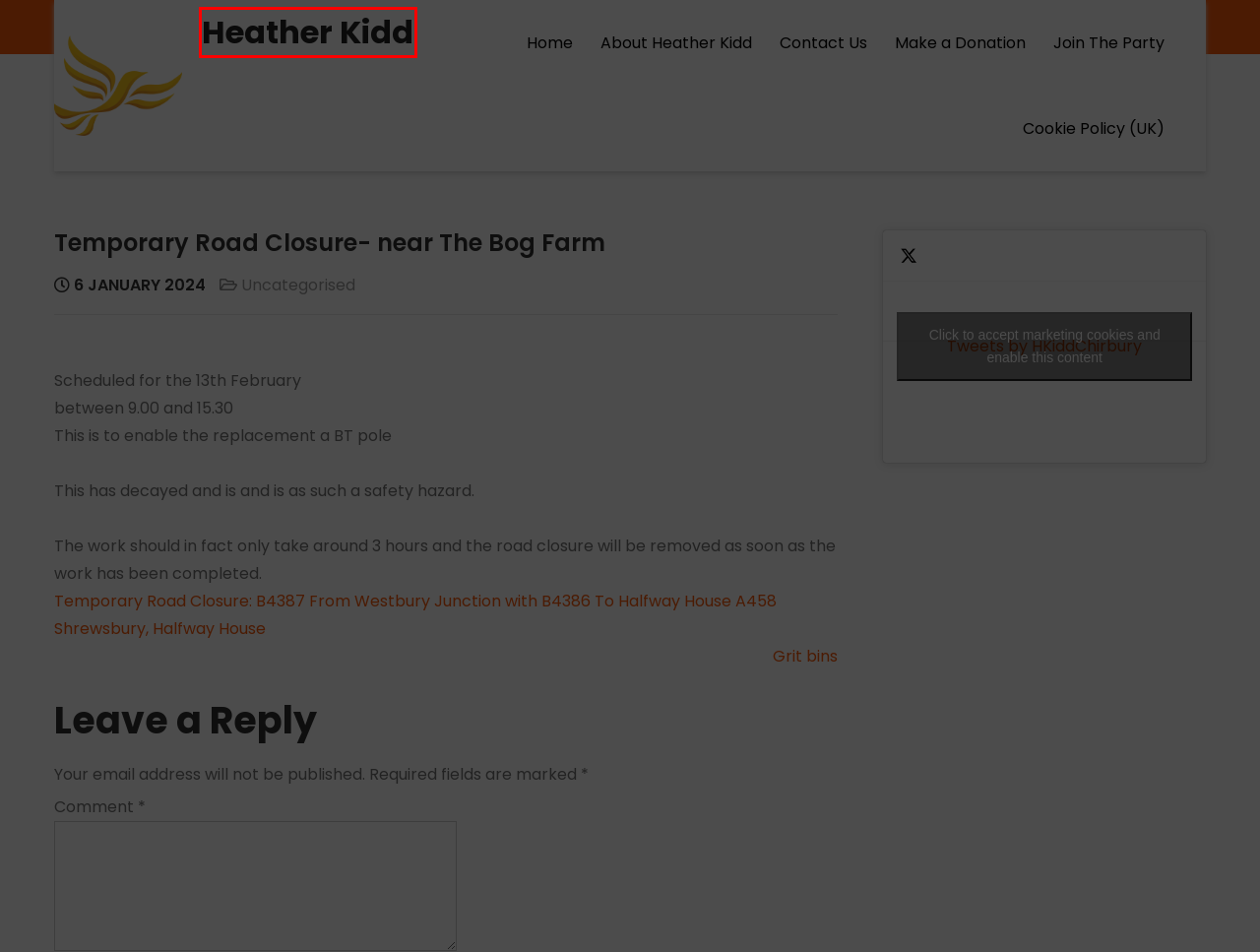You are looking at a screenshot of a webpage with a red bounding box around an element. Determine the best matching webpage description for the new webpage resulting from clicking the element in the red bounding box. Here are the descriptions:
A. Heather Kidd -
B. Make a donation today
C. Cookie Policy (UK) - Heather Kidd
D. Contact Heather Kidd - Heather Kidd
E. About Heather Kidd - Heather Kidd
F. Join the Liberal Democrats
G. Uncategorised Archives - Heather Kidd
H. Grit bins - Heather Kidd

A